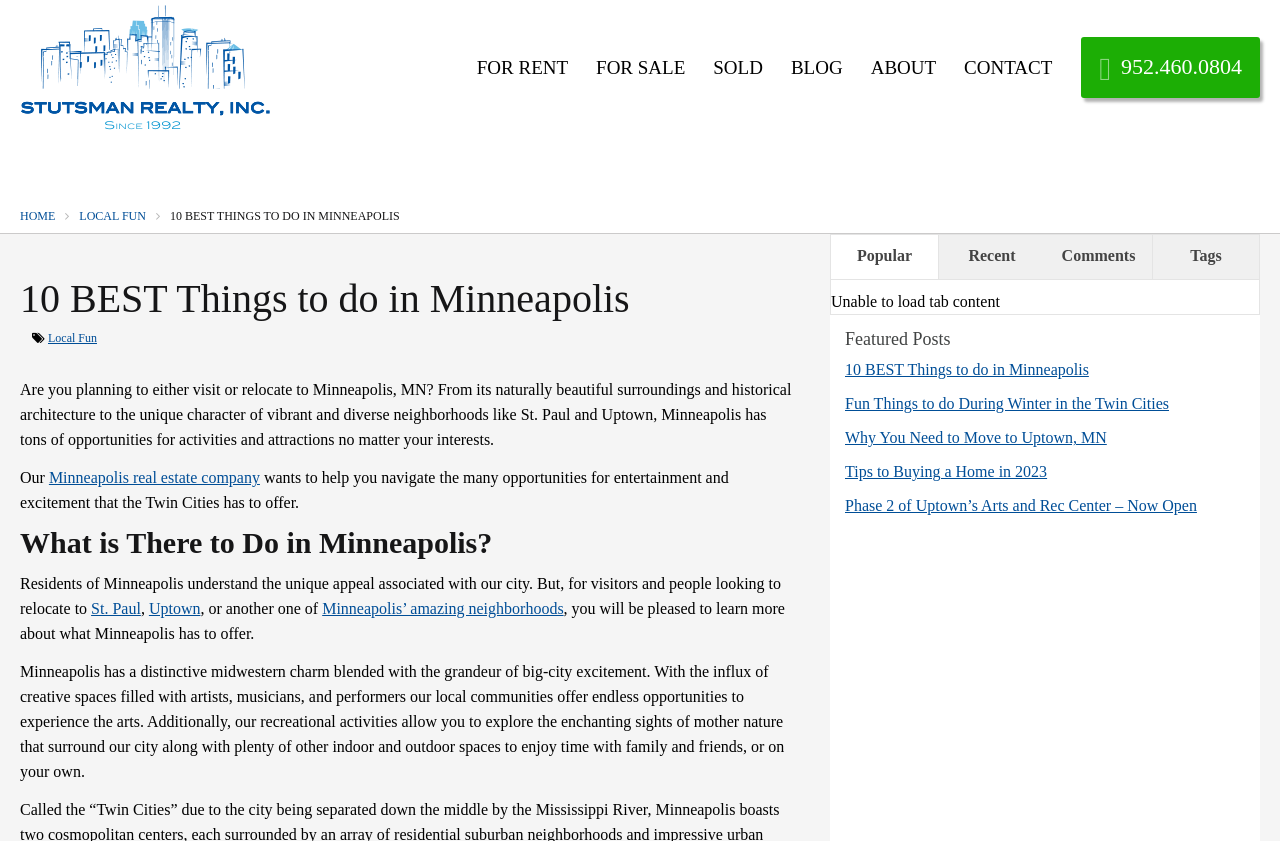What is the category of the link 'Fun Things to do During Winter in the Twin Cities'?
Using the visual information, reply with a single word or short phrase.

Featured Post